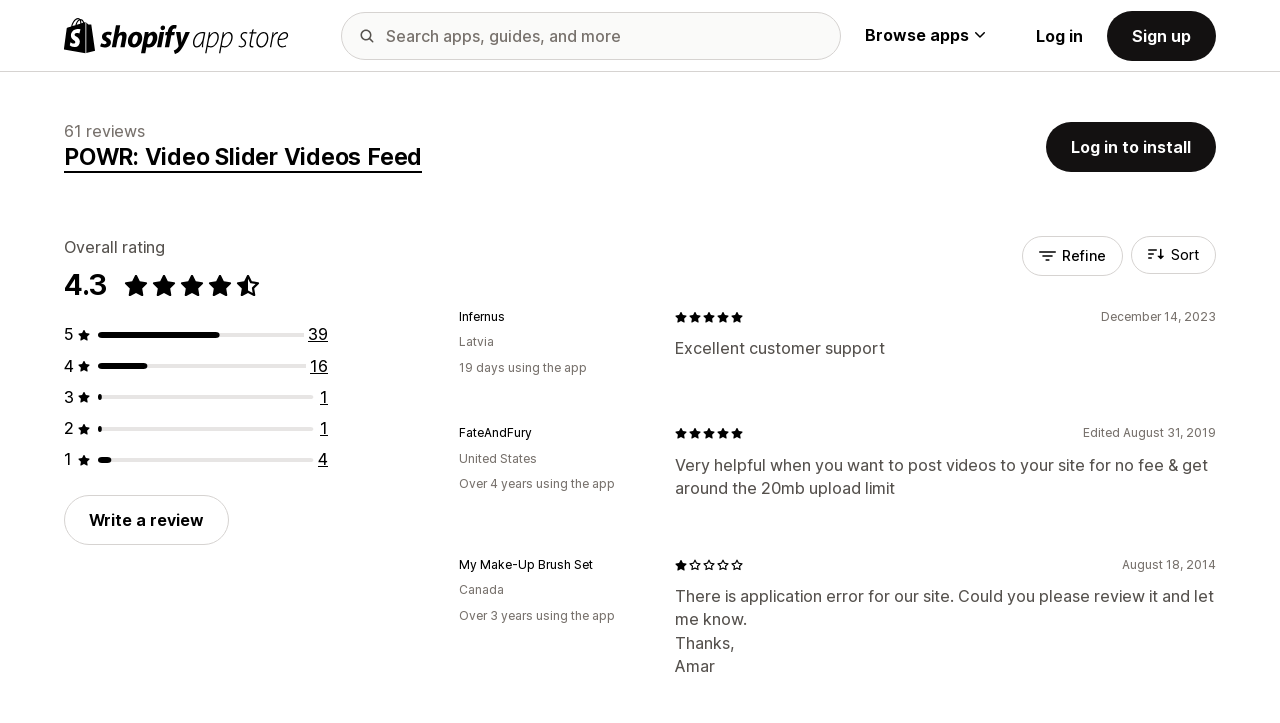Calculate the bounding box coordinates for the UI element based on the following description: "aria-label="Share this" title="Share this"". Ensure the coordinates are four float numbers between 0 and 1, i.e., [left, top, right, bottom].

None